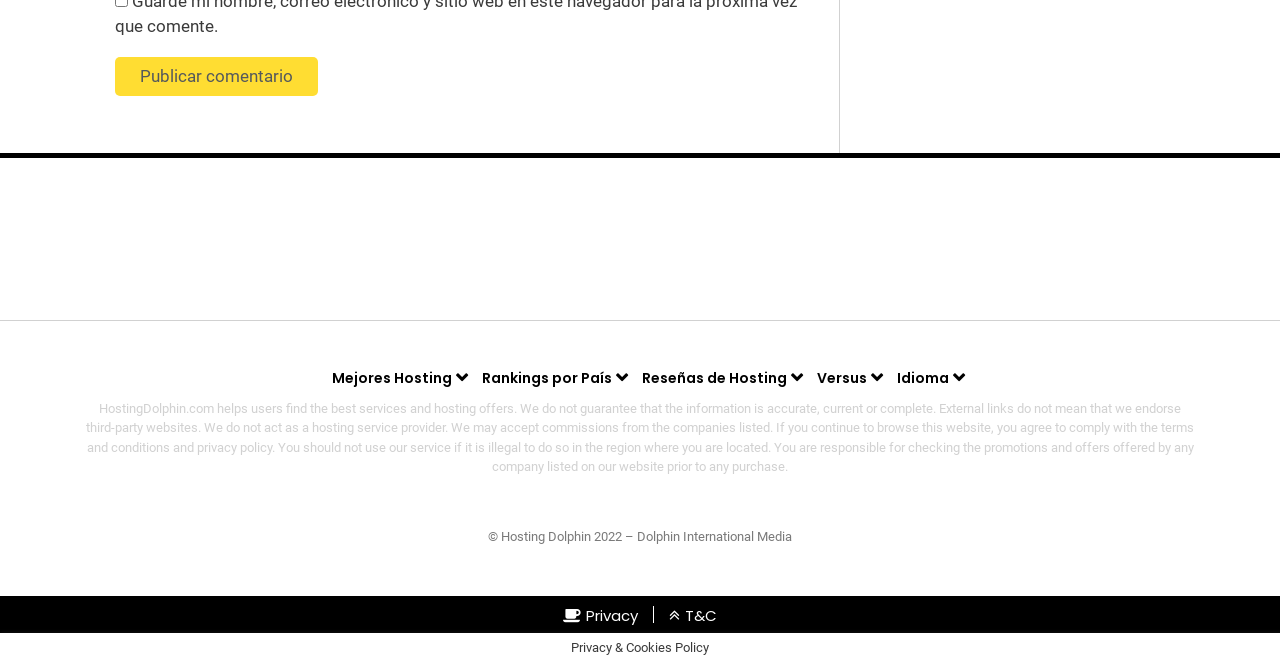How many links are available in the top section? Examine the screenshot and reply using just one word or a brief phrase.

5